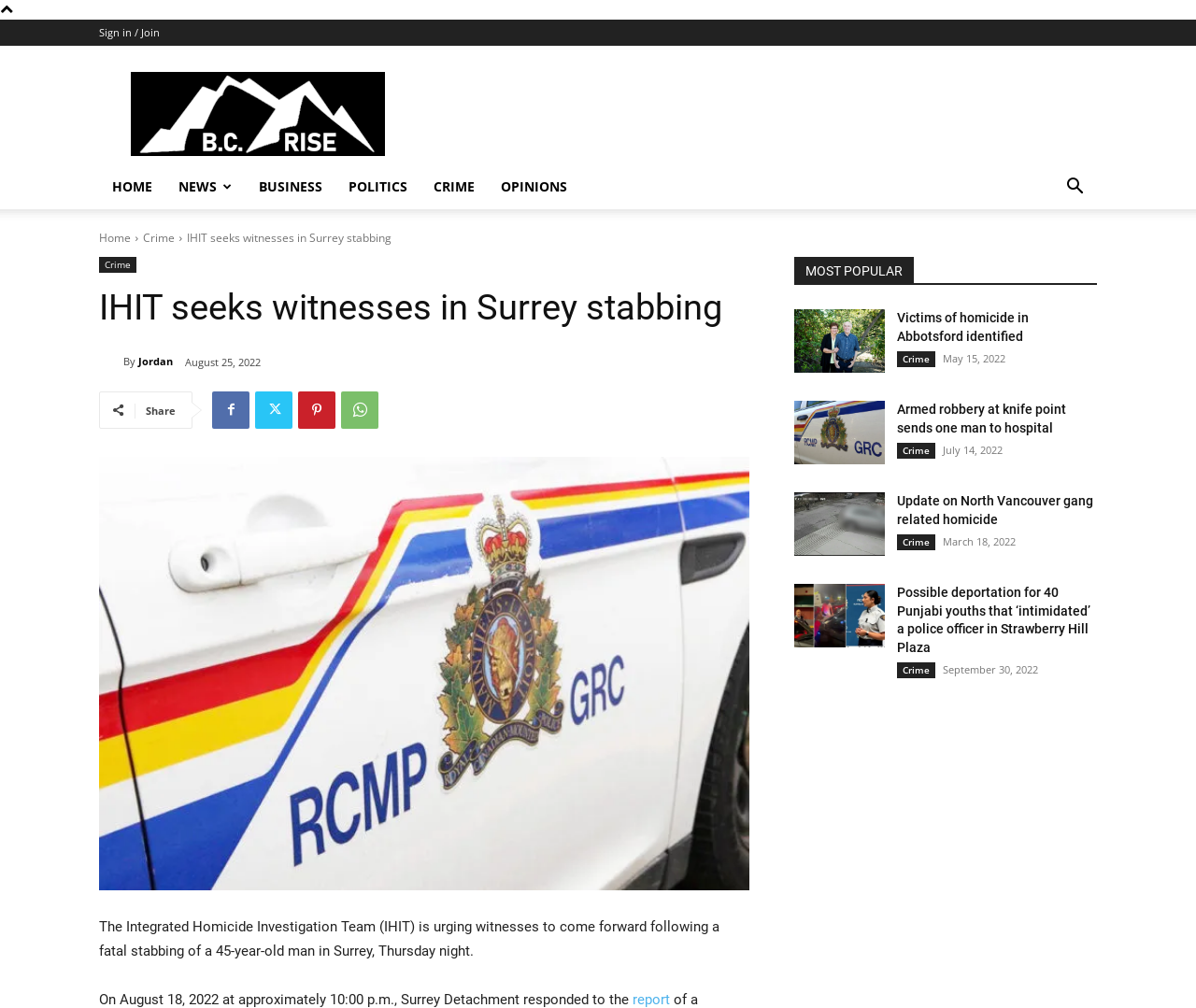Construct a thorough caption encompassing all aspects of the webpage.

The webpage is a news article from B.C. Rise News, Politics, with a focus on a fatal stabbing incident in Surrey. At the top, there are several links to different sections of the website, including "HOME", "NEWS", "BUSINESS", "POLITICS", "CRIME", and "OPINIONS". A search button is also located at the top right corner.

The main article is titled "IHIT seeks witnesses in Surrey stabbing" and is accompanied by an image of a person named Jordan. The article discusses the Integrated Homicide Investigation Team's (IHIT) appeal for witnesses to come forward following a fatal stabbing of a 45-year-old man in Surrey on Thursday night.

Below the main article, there are several social media sharing links and a "Share" button. A large image takes up most of the middle section of the page, followed by the main article text.

On the right side of the page, there is a section titled "MOST POPULAR" with several links to other news articles, including "Victims of homicide in Abbotsford identified", "Armed robbery at knife point sends one man to hospital", "Update on North Vancouver gang related homicide", and "Possible deportation for 40 Punjabi youths that ‘intimidated’ a police officer in Strawberry Hill Plaza". Each of these links includes a heading, a brief description, and a timestamp indicating when the article was published.